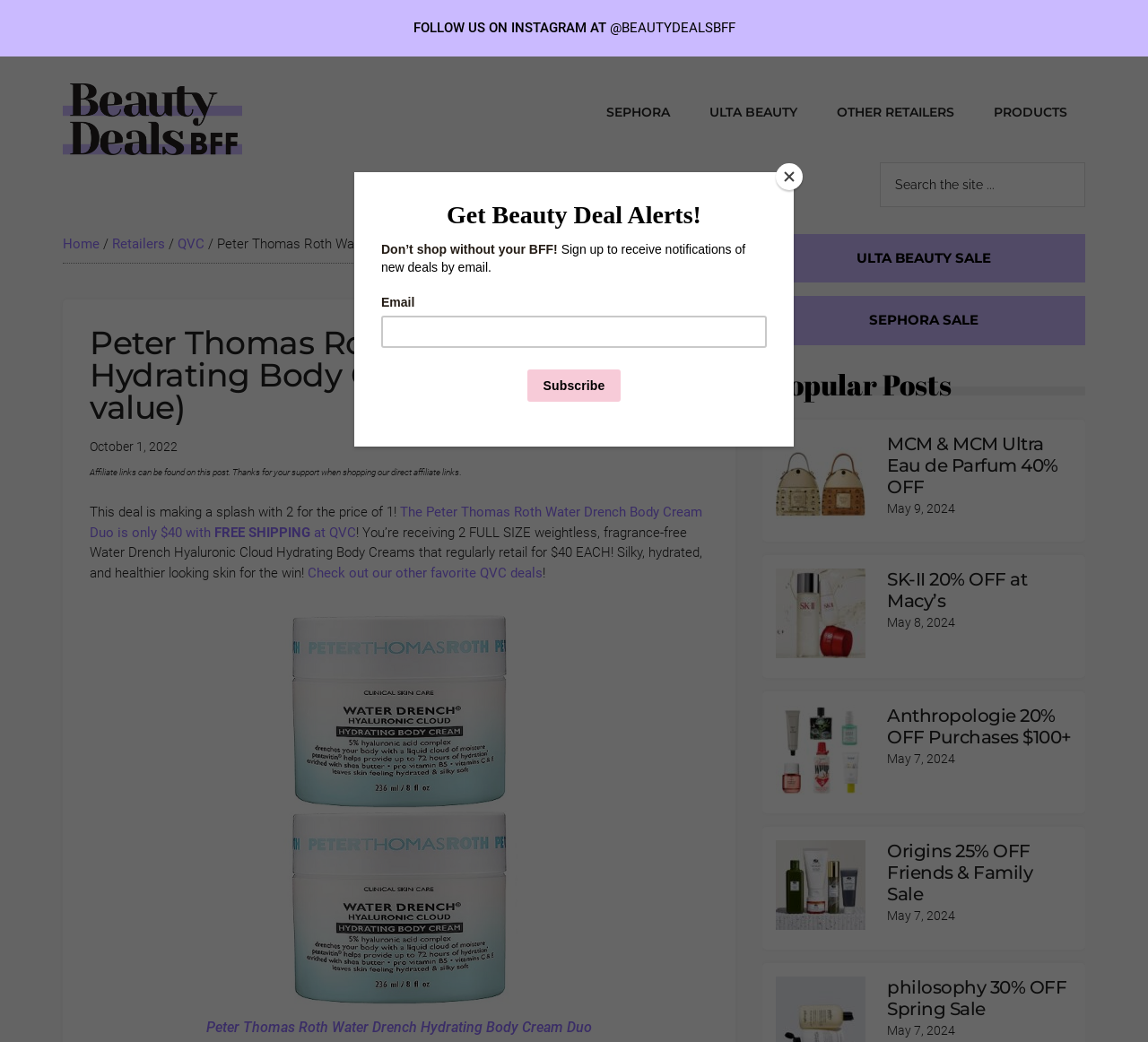What is the discount on the product?
Using the details from the image, give an elaborate explanation to answer the question.

I found the answer by looking at the static text element that says 'This deal is making a splash with 2 for the price of 1!' which mentions the discount on the product.